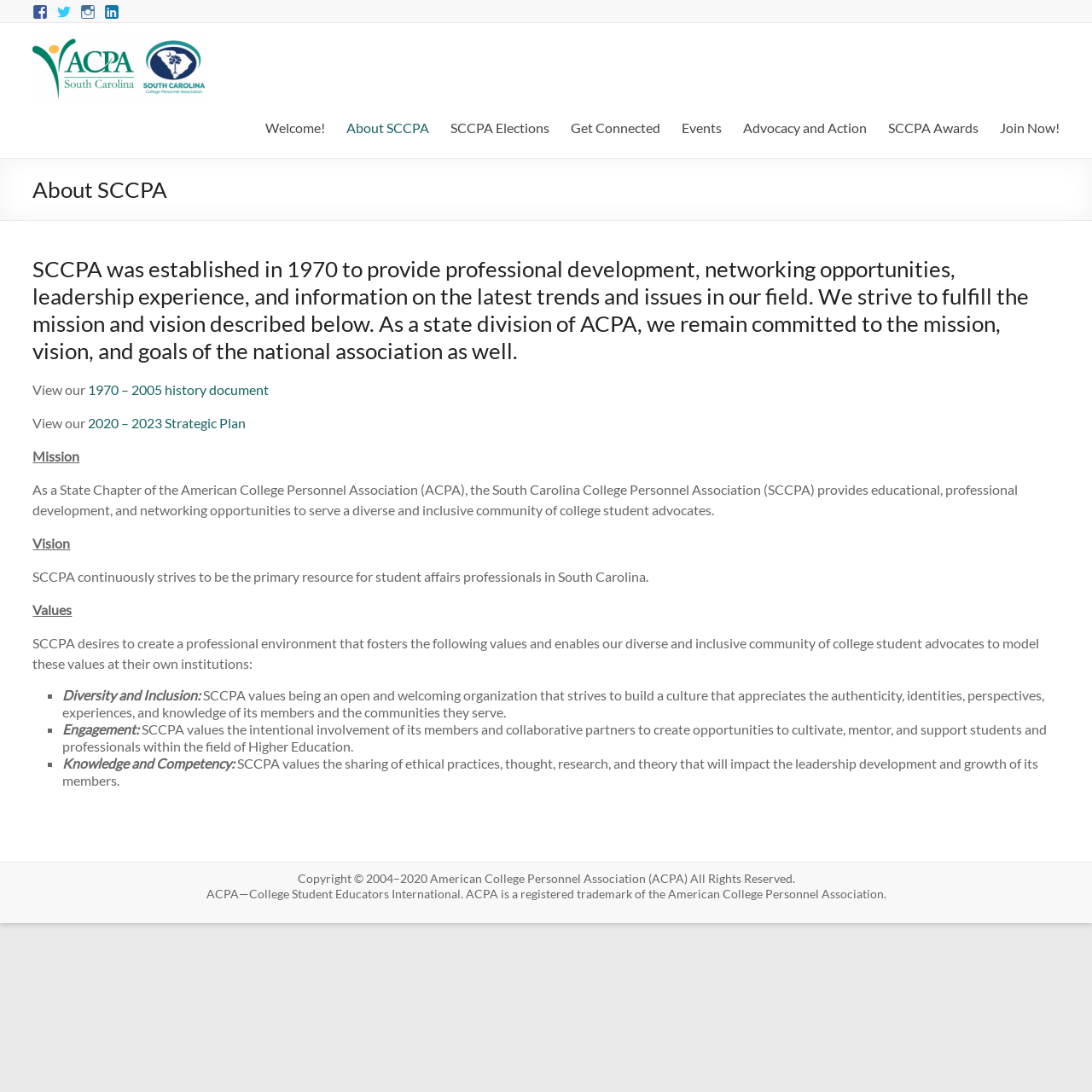Please specify the coordinates of the bounding box for the element that should be clicked to carry out this instruction: "View the 1970 – 2005 history document". The coordinates must be four float numbers between 0 and 1, formatted as [left, top, right, bottom].

[0.081, 0.349, 0.246, 0.364]